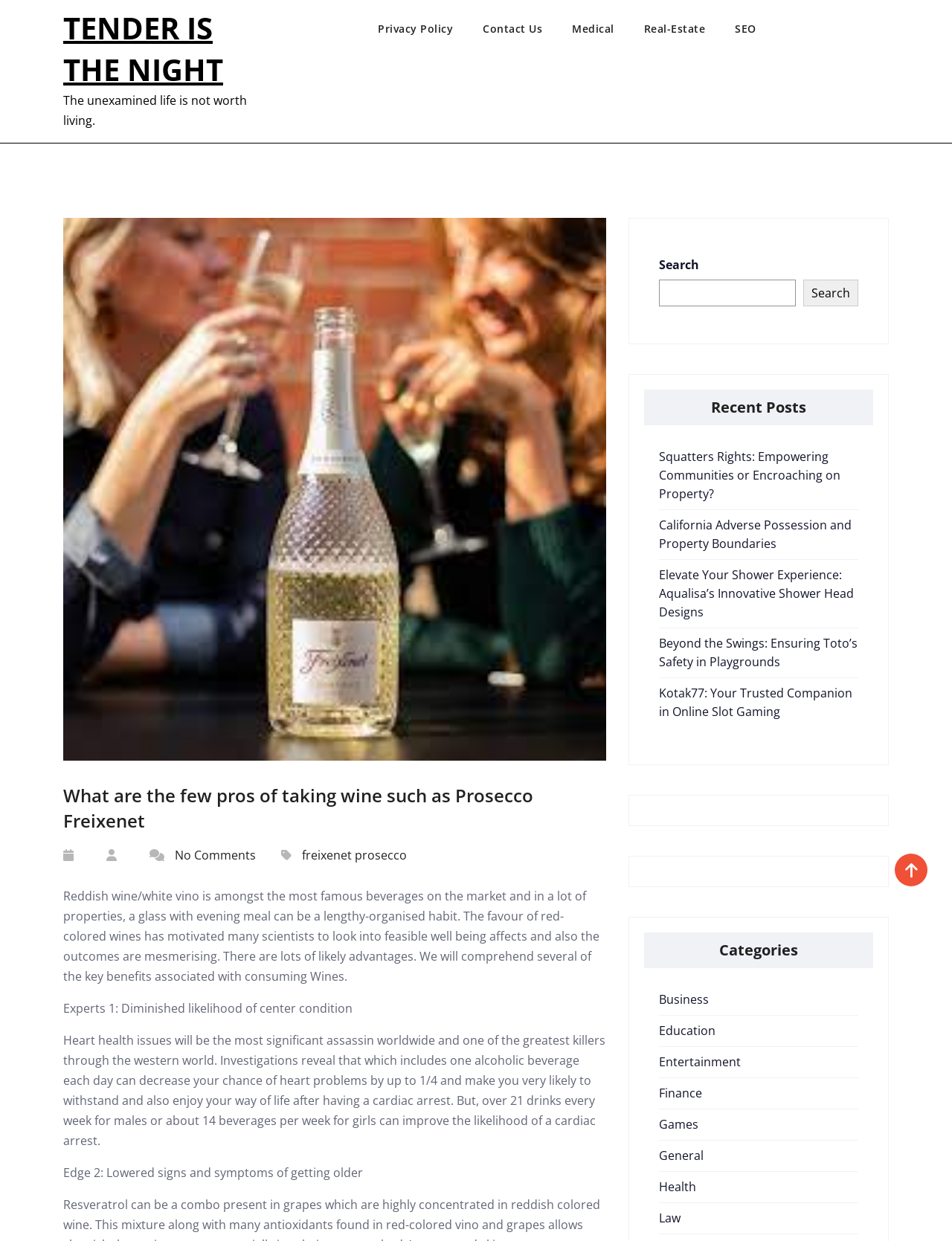Please find the bounding box coordinates for the clickable element needed to perform this instruction: "Click on the Freixenet Prosecco link".

[0.317, 0.683, 0.427, 0.696]